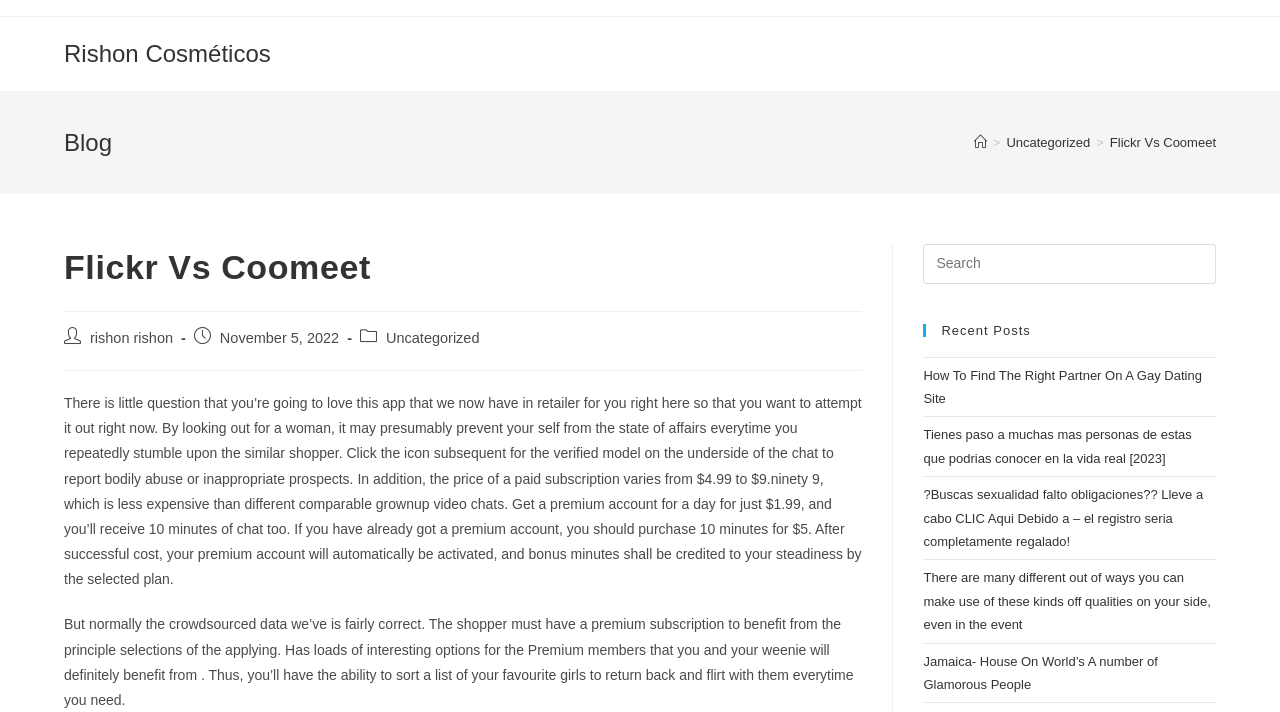What is the name of the section below the search box?
Use the information from the image to give a detailed answer to the question.

The name of the section below the search box can be found in the heading section of the webpage, where it is written as 'Recent Posts'. This section contains links to other blog posts.